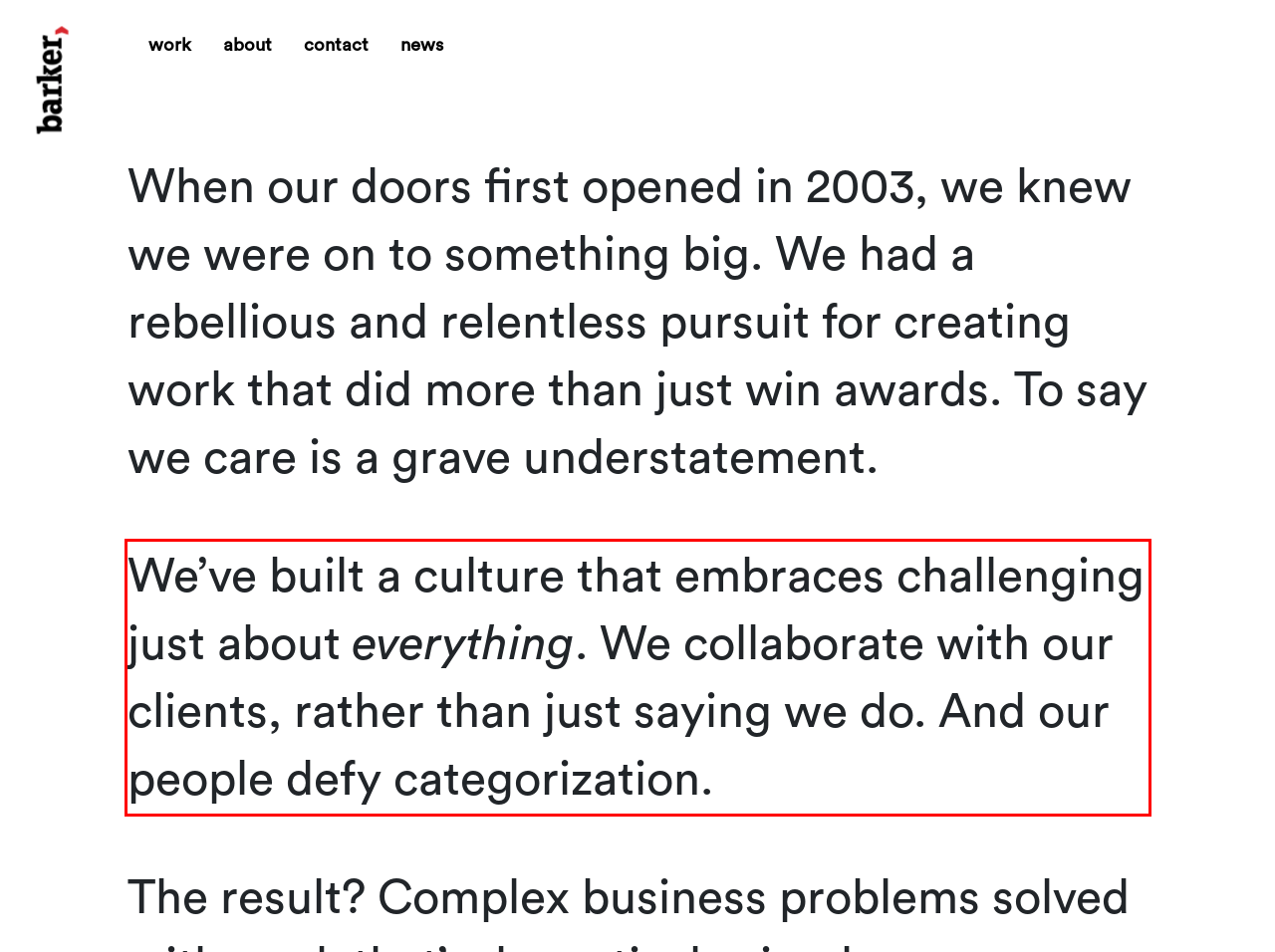You have a screenshot of a webpage where a UI element is enclosed in a red rectangle. Perform OCR to capture the text inside this red rectangle.

We’ve built a culture that embraces challenging just about everything. We collaborate with our clients, rather than just saying we do. And our people defy categorization.